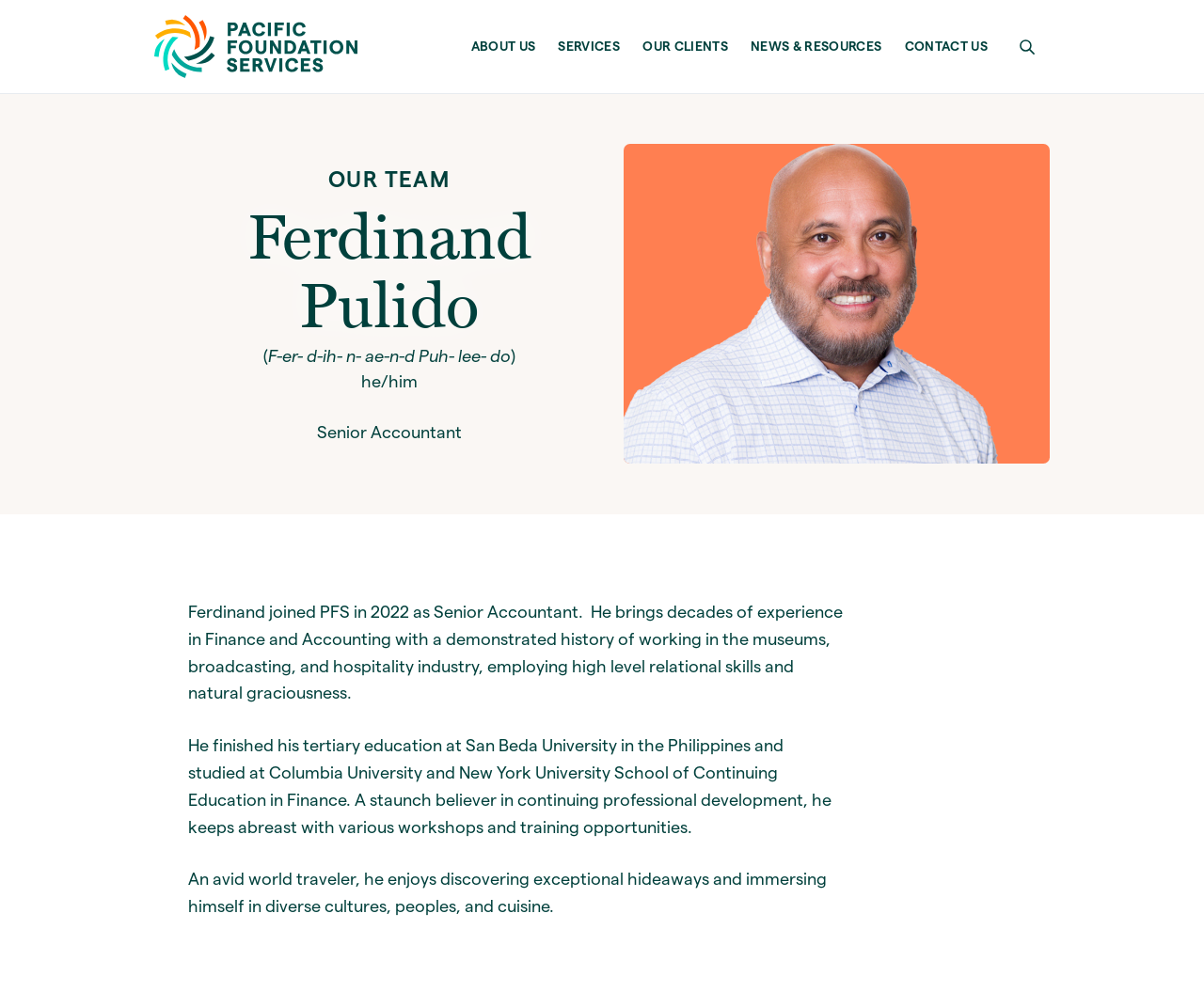Answer the question below in one word or phrase:
What are Ferdinand's hobbies?

Traveling and discovering cultures